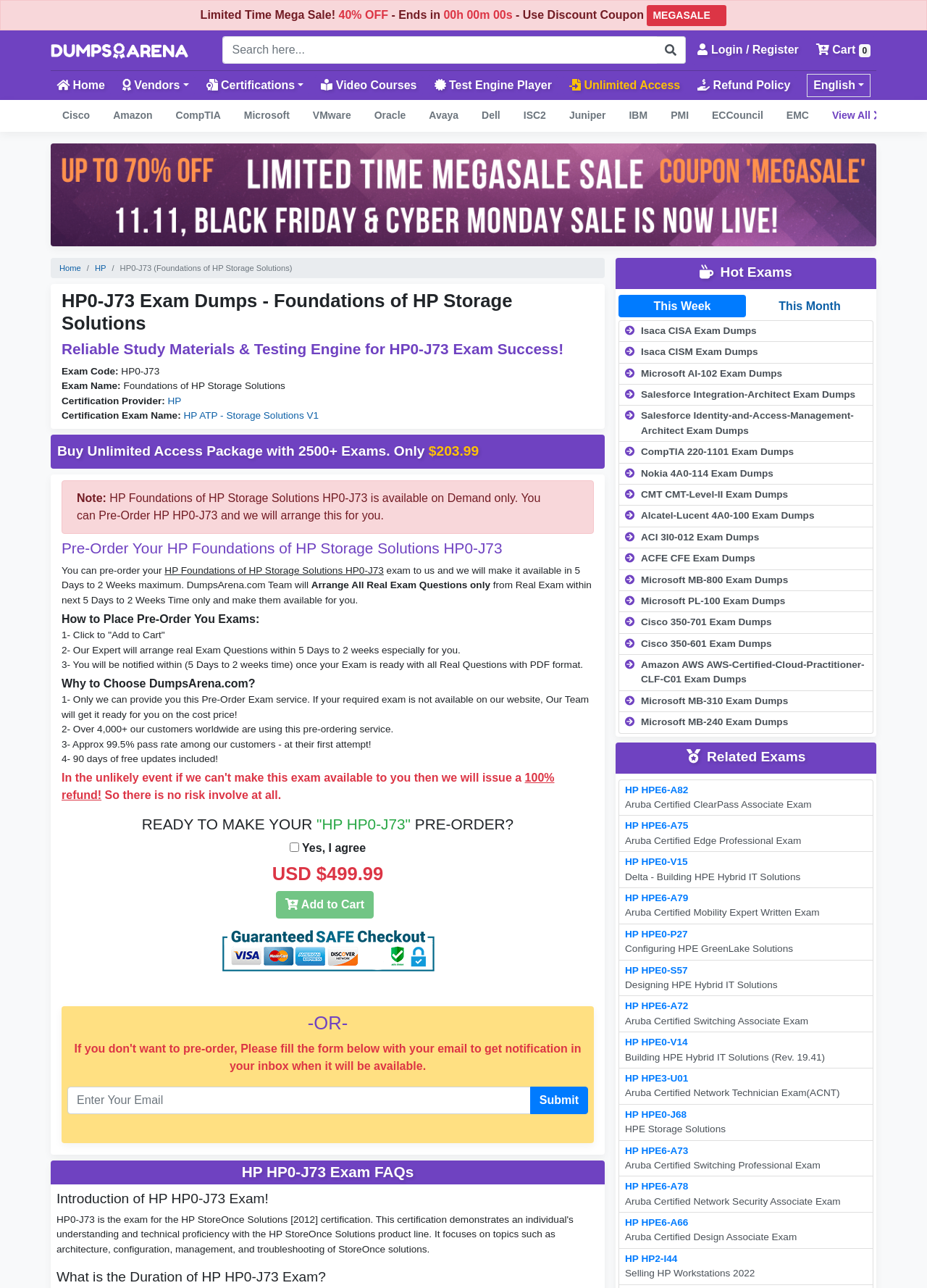From the element description: "Amazon AWS AWS-Certified-Cloud-Practitioner-CLF-C01 Exam Dumps", extract the bounding box coordinates of the UI element. The coordinates should be expressed as four float numbers between 0 and 1, in the order [left, top, right, bottom].

[0.667, 0.508, 0.942, 0.536]